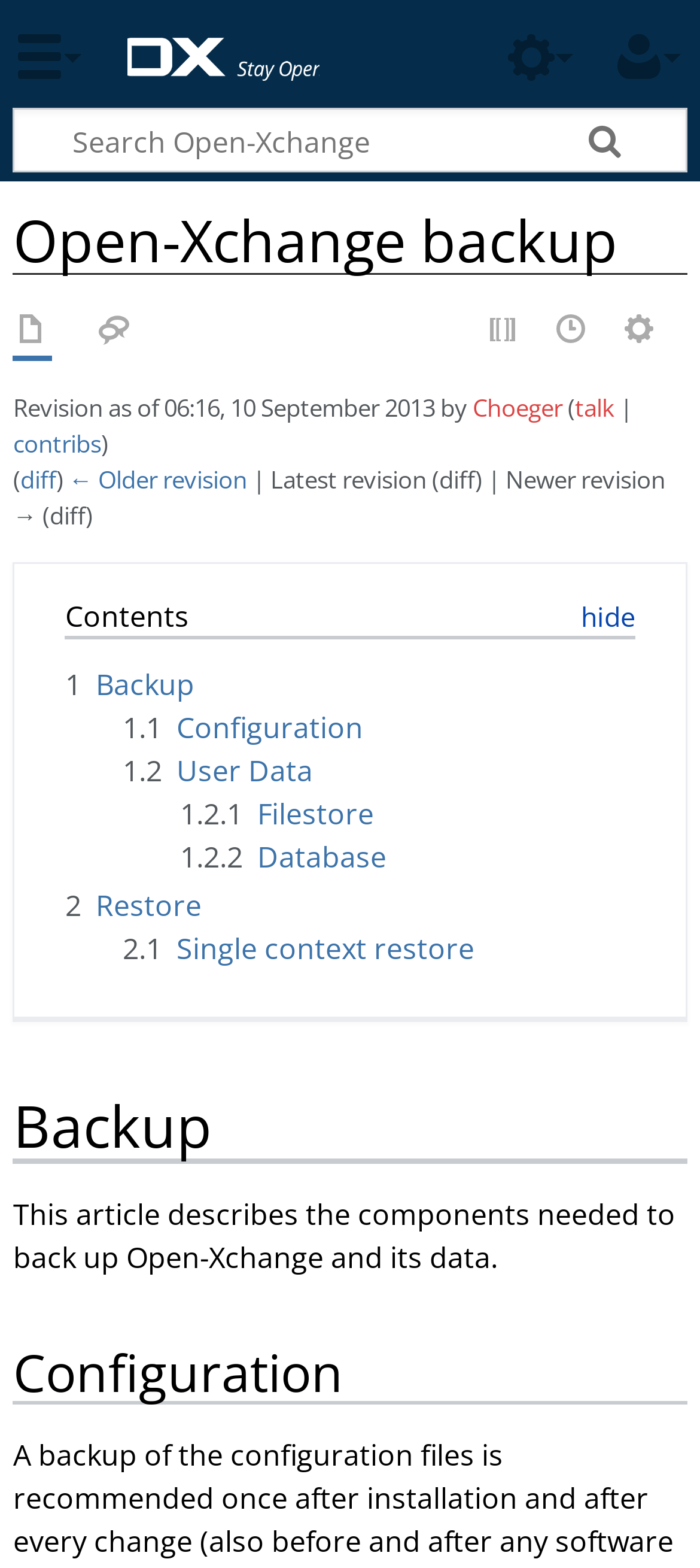What is the purpose of this webpage?
Please elaborate on the answer to the question with detailed information.

Based on the webpage's content, it appears to be a documentation page for Open-Xchange backup, providing information on how to back up Open-Xchange and its data.